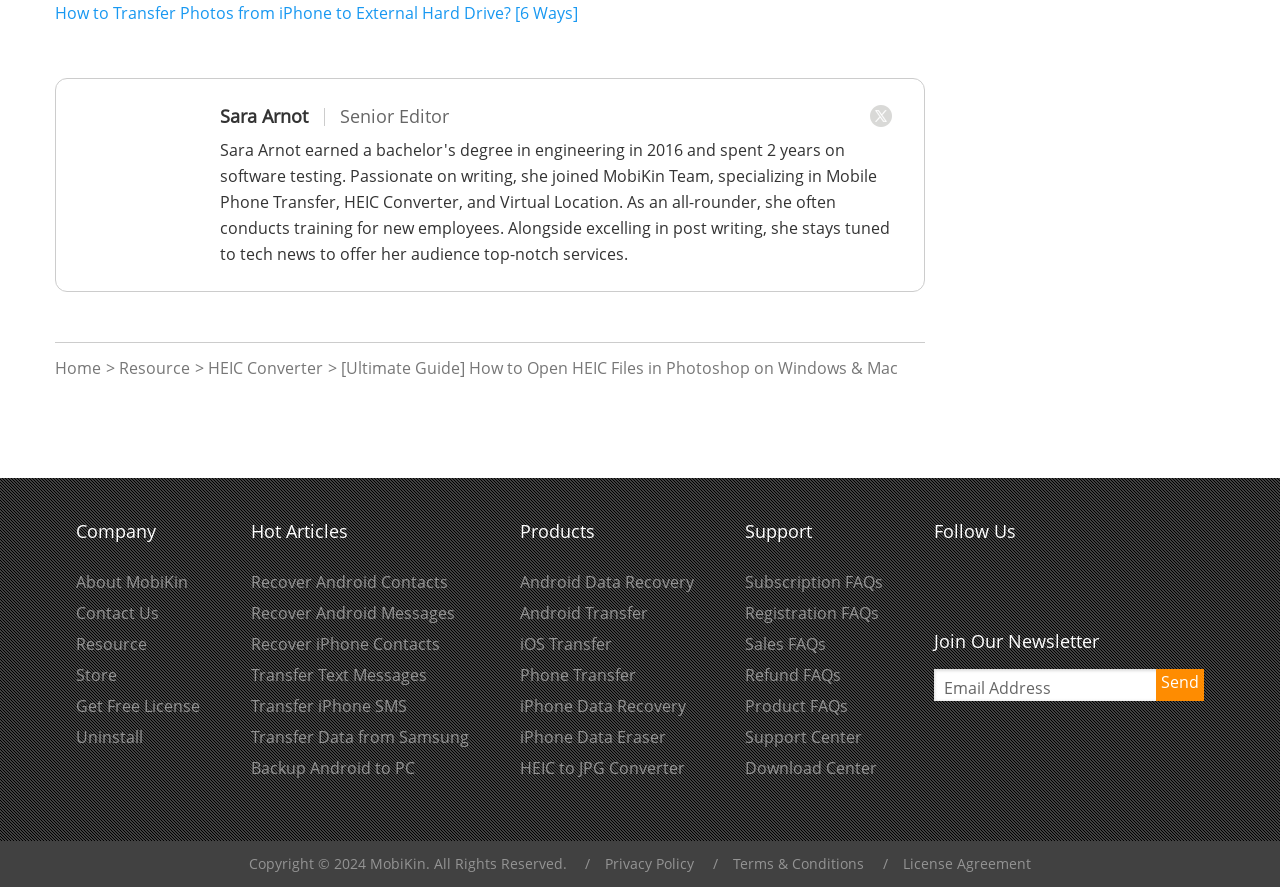Could you locate the bounding box coordinates for the section that should be clicked to accomplish this task: "Enter email address in the newsletter subscription field".

[0.73, 0.755, 0.941, 0.791]